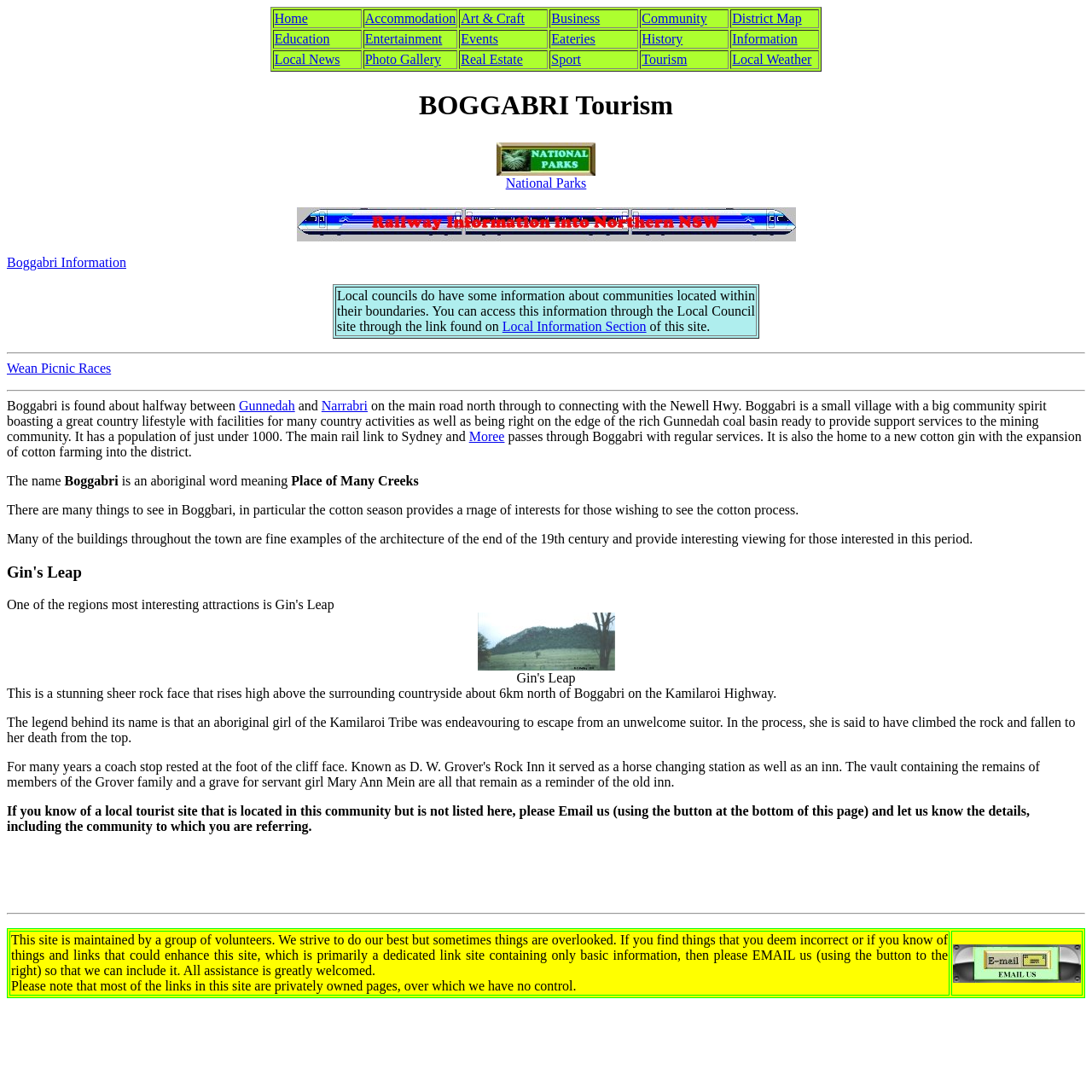What is the name of the village described on this webpage?
Provide a detailed answer to the question, using the image to inform your response.

I found the answer by reading the text on the webpage, which mentions 'Boggabri is found about halfway between Gunnedah and Narrabri on the main road north through to connecting with the Newell Hwy.'